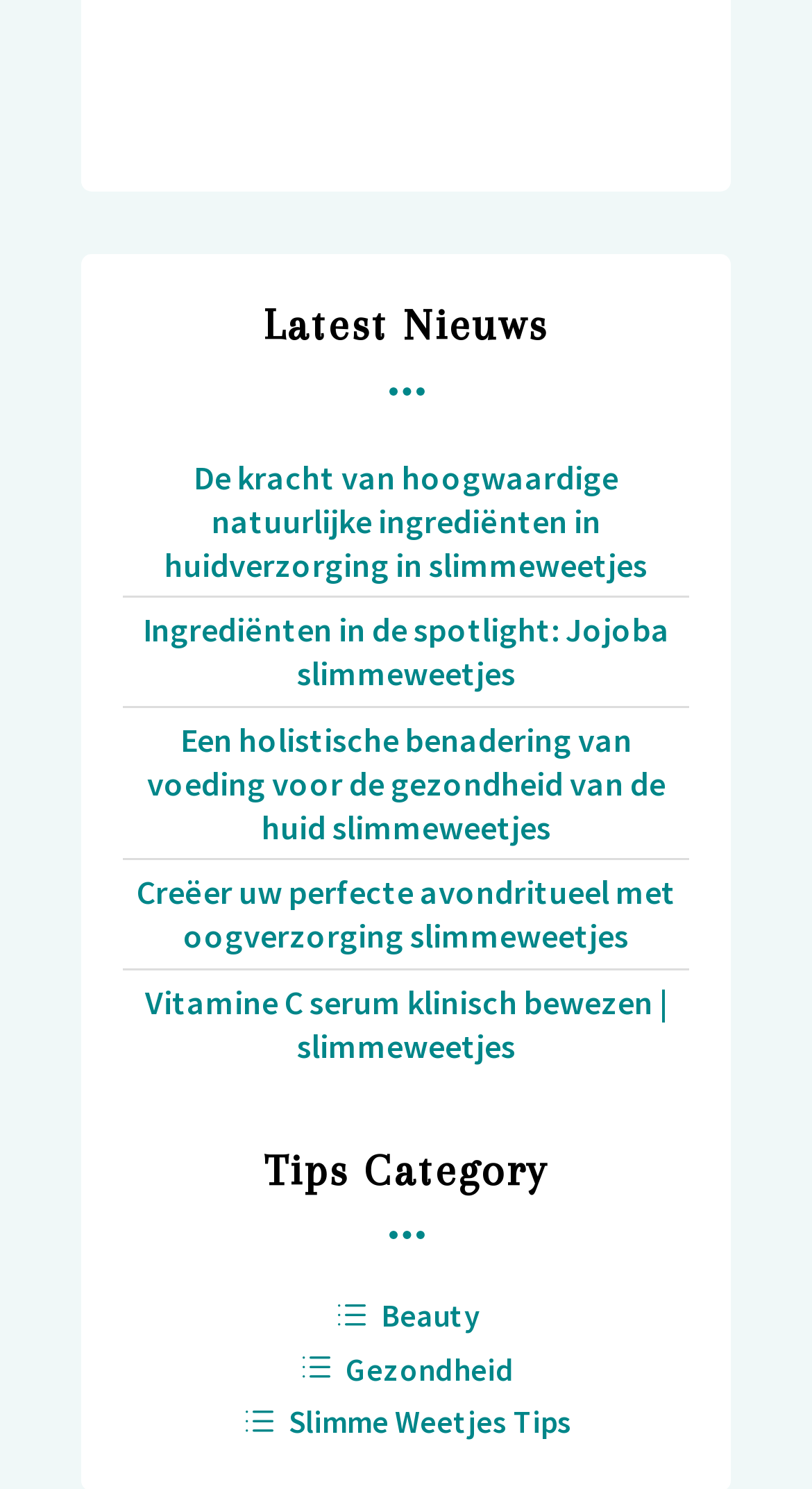Please provide a brief answer to the question using only one word or phrase: 
What is the category of the latest news?

Slimme Weetjes